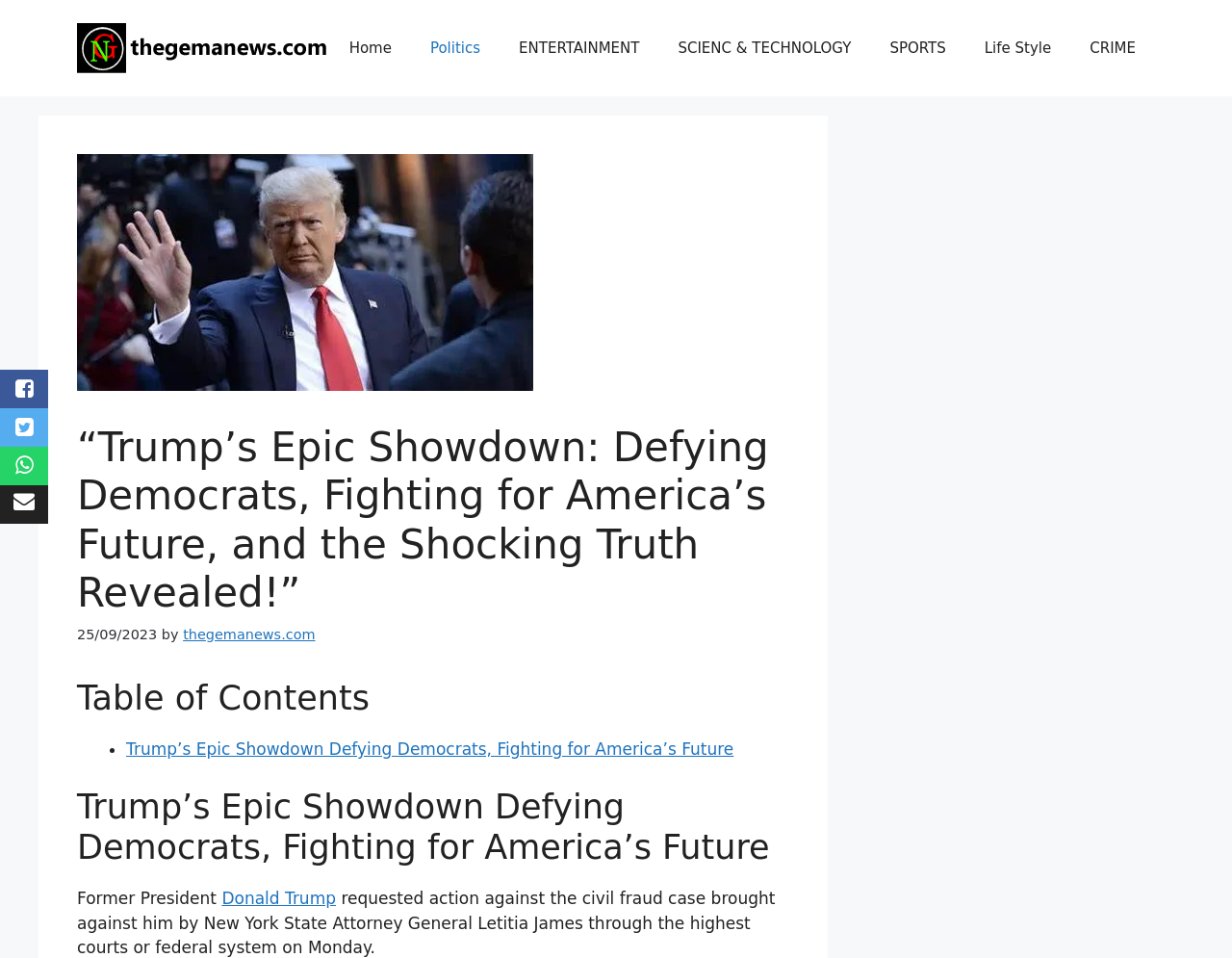Describe all visible elements and their arrangement on the webpage.

This webpage appears to be a news article or blog post about former President Donald Trump. At the top of the page, there is a banner with the site's name, accompanied by a navigation menu with links to various sections such as Home, Politics, Entertainment, and Sports. Below the navigation menu, there is a large image of Trump.

The main content of the page is divided into sections, with headings and subheadings. The main heading reads "“Trump’s Epic Showdown: Defying Democrats, Fighting for America’s Future, and the Shocking Truth Revealed!”" and is accompanied by a timestamp indicating the article was published on 25/09/2023. The article is written by thegemanews.com.

The main content of the article is a summary of Trump's request for action against a civil fraud case brought against him by New York State Attorney General Letitia James. The text describes Trump's actions and the context of the case.

On the left side of the page, there are several social media links, represented by icons. At the bottom of the page, there is a table of contents with links to different sections of the article.